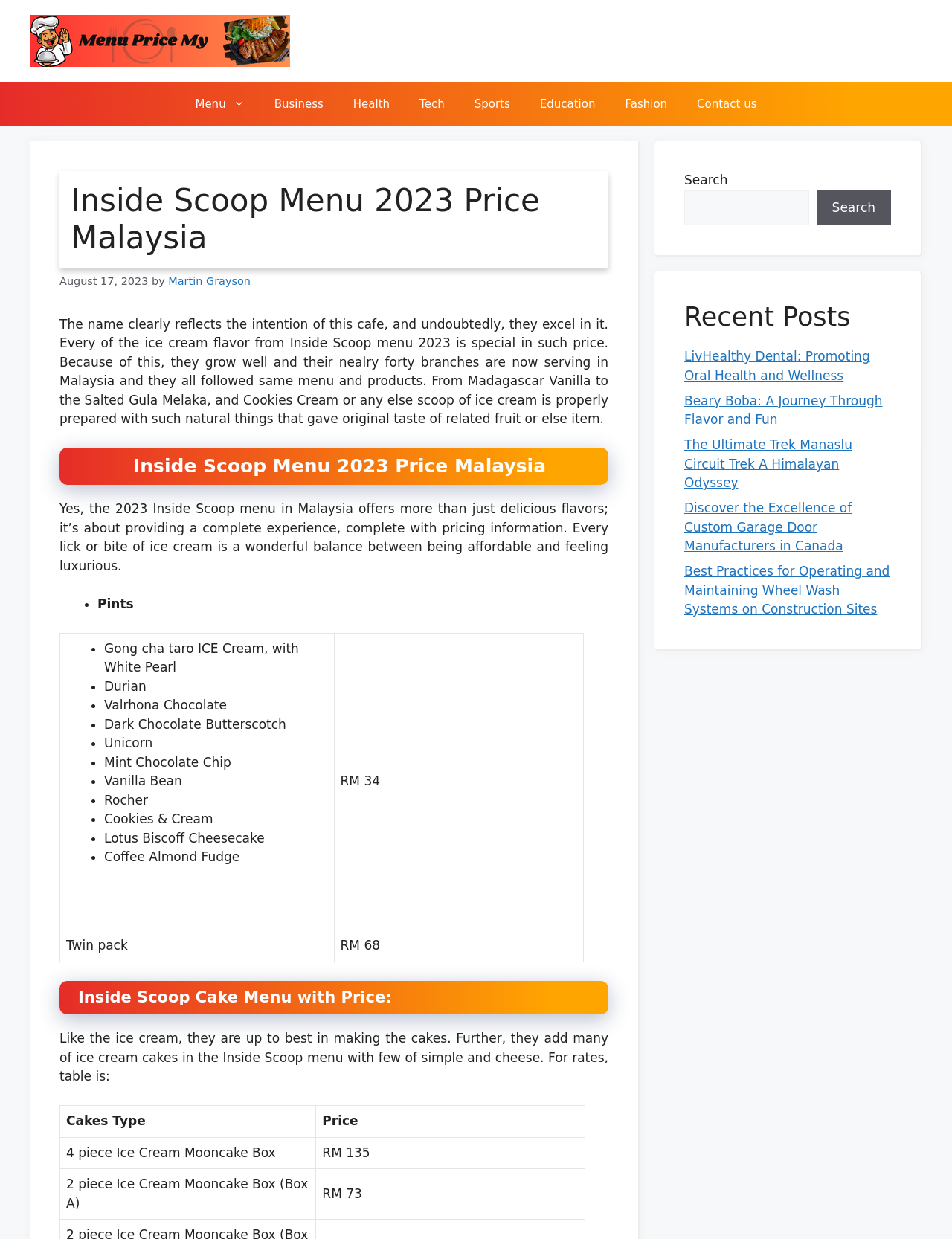Please identify the bounding box coordinates of the area that needs to be clicked to fulfill the following instruction: "Learn about Inside Scoop Cake Menu."

[0.062, 0.792, 0.639, 0.819]